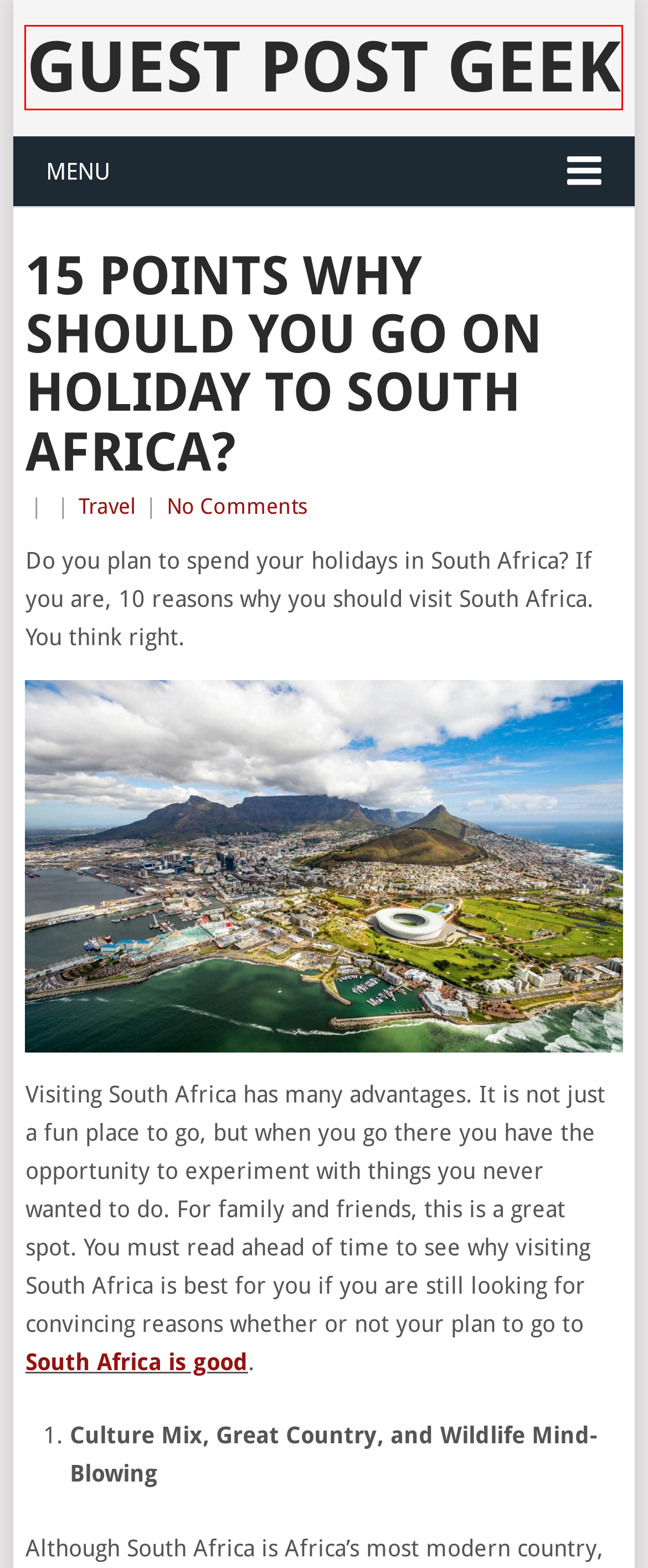A screenshot of a webpage is provided, featuring a red bounding box around a specific UI element. Identify the webpage description that most accurately reflects the new webpage after interacting with the selected element. Here are the candidates:
A. Environmental – Guest Post Geek
B. Guest Post – Guest Post Geek
C. Contact Us – Guest Post Geek
D. Customising Garments with Ink That Glow in the Dark – Guest Post Geek
E. South Africa Tour Packages | Get Upto 50% Off
F. Guest Post Geek – High Class Guest Post Service At Lowest Price Ever
G. Health – Guest Post Geek
H. Exploring the Wonders of the World of Slot Online Games – Guest Post Geek

F